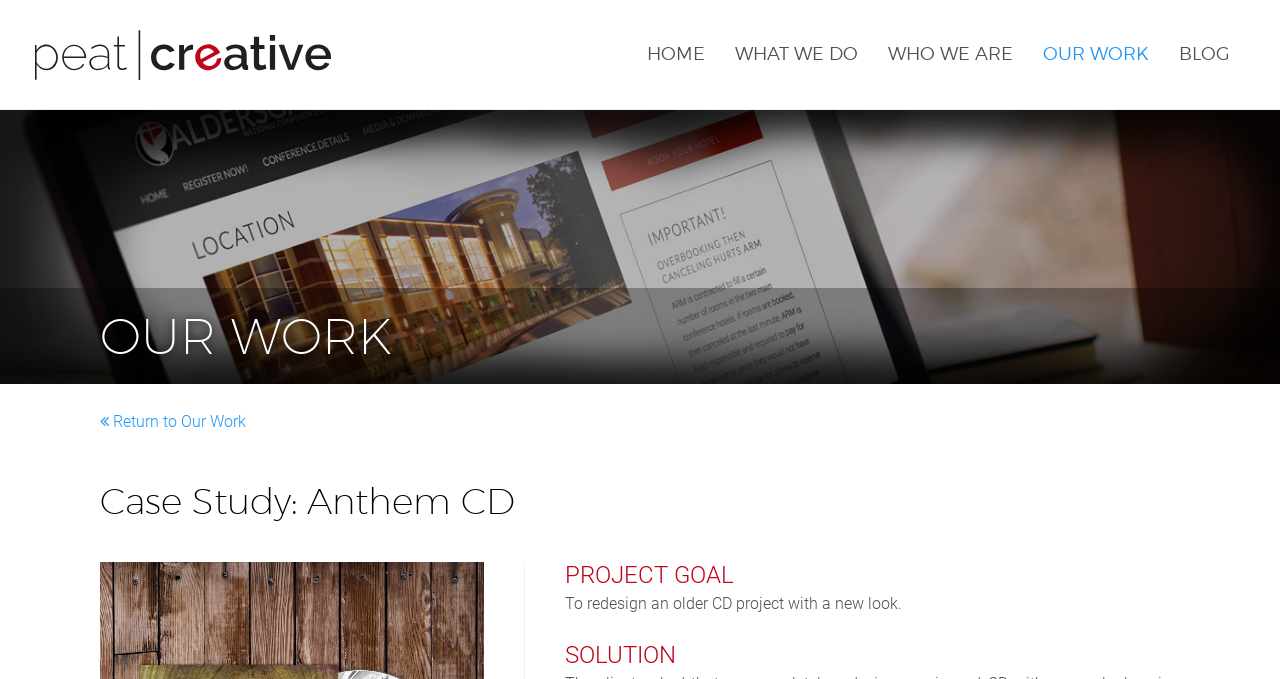How many main navigation links are there?
Provide a one-word or short-phrase answer based on the image.

5